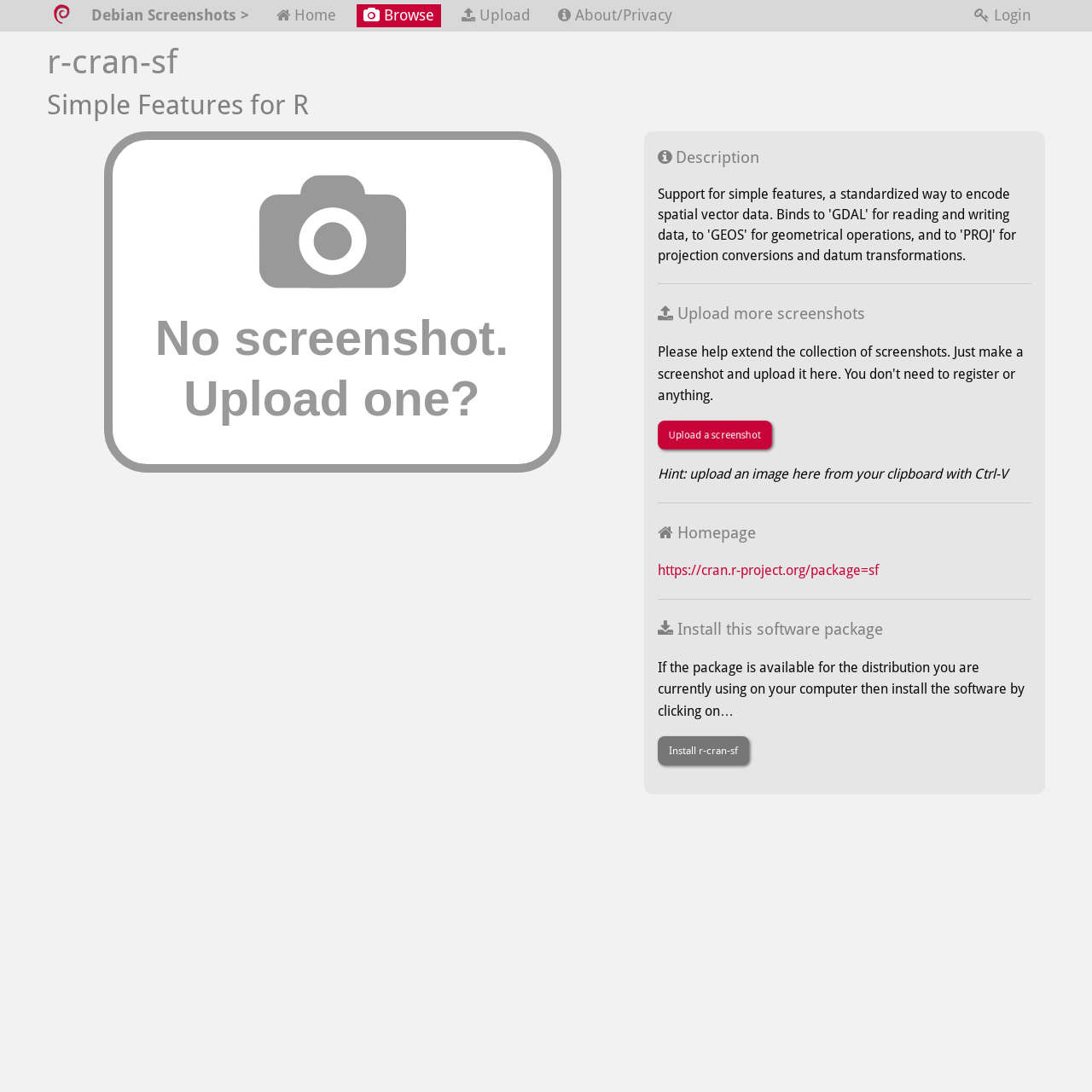What is the package name?
Using the visual information, reply with a single word or short phrase.

r-cran-sf